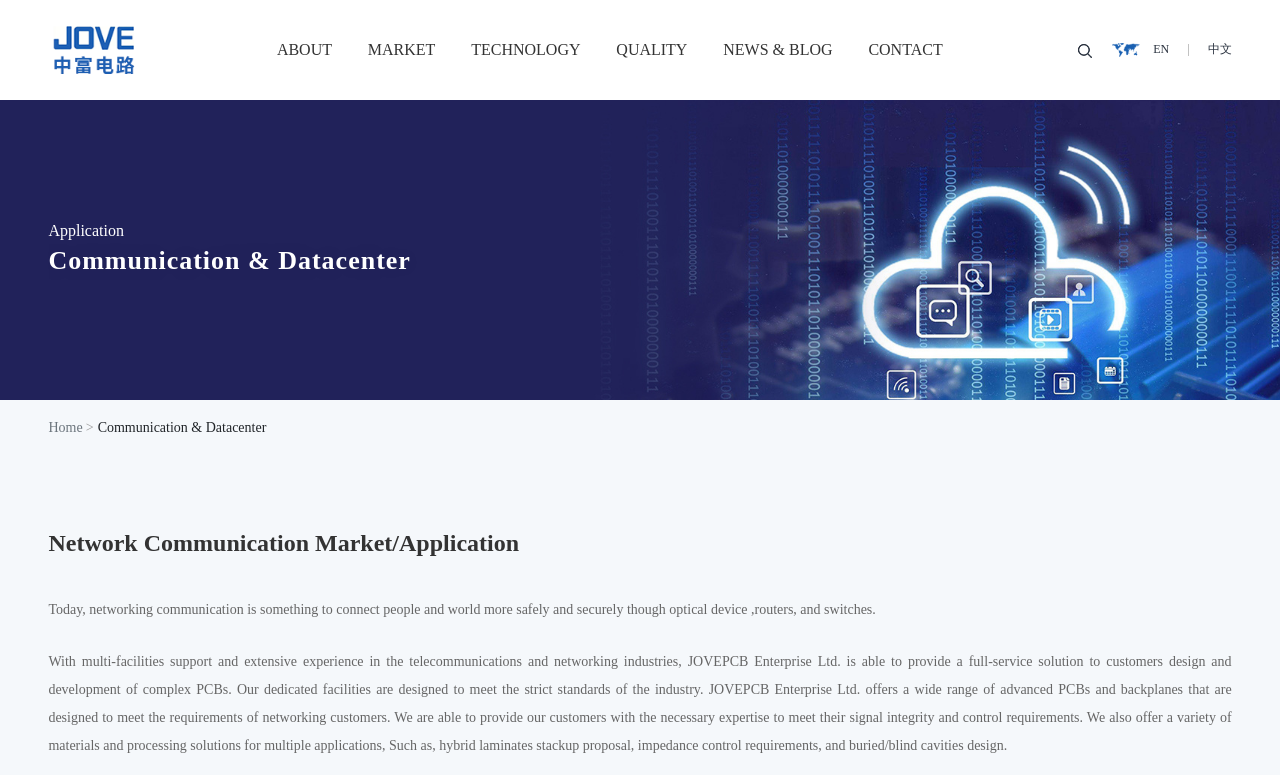From the given element description: "中文", find the bounding box for the UI element. Provide the coordinates as four float numbers between 0 and 1, in the order [left, top, right, bottom].

[0.943, 0.052, 0.962, 0.077]